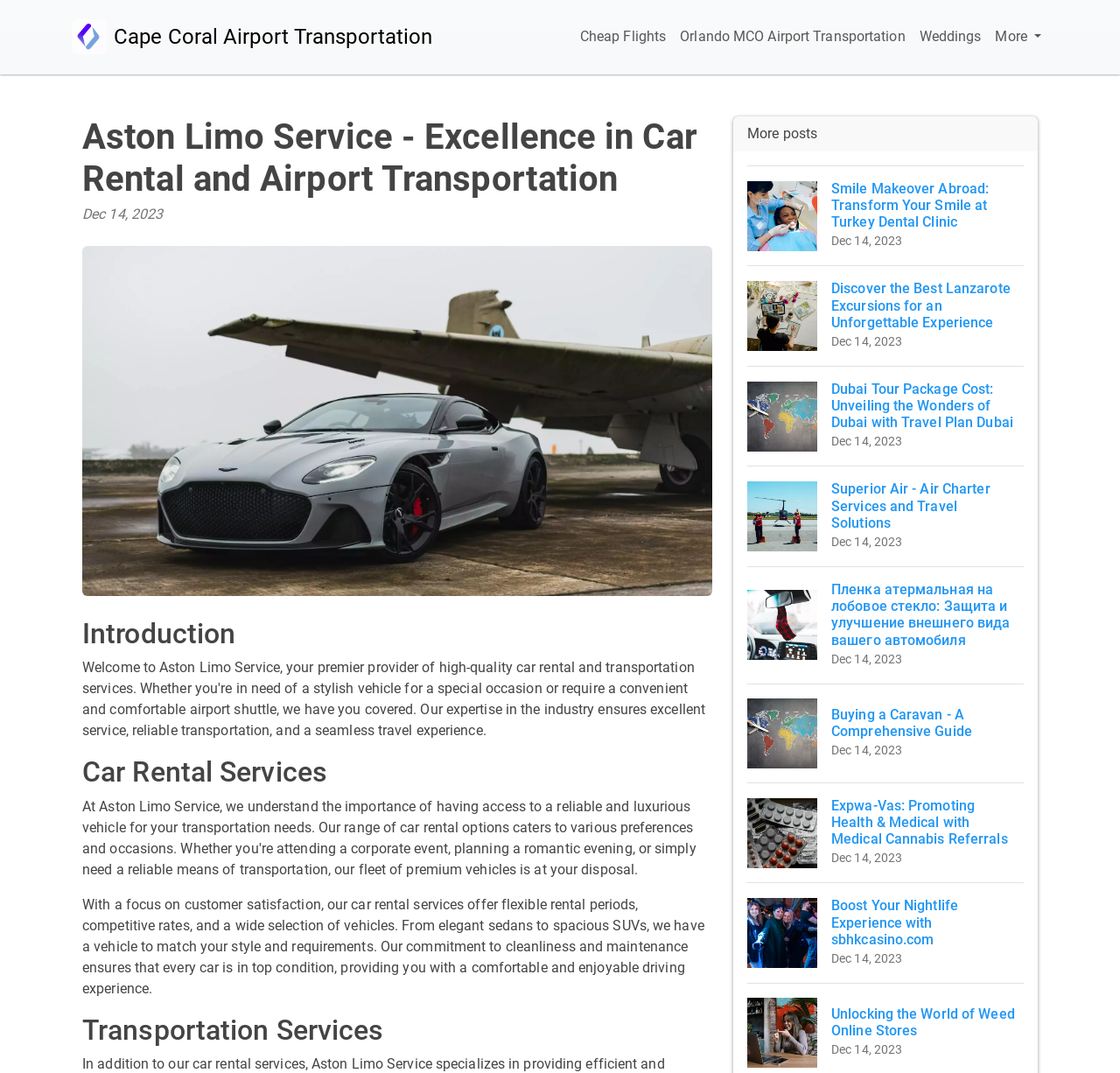Determine the bounding box coordinates for the area that should be clicked to carry out the following instruction: "Discover the Best Lanzarote Excursions".

[0.667, 0.247, 0.914, 0.341]